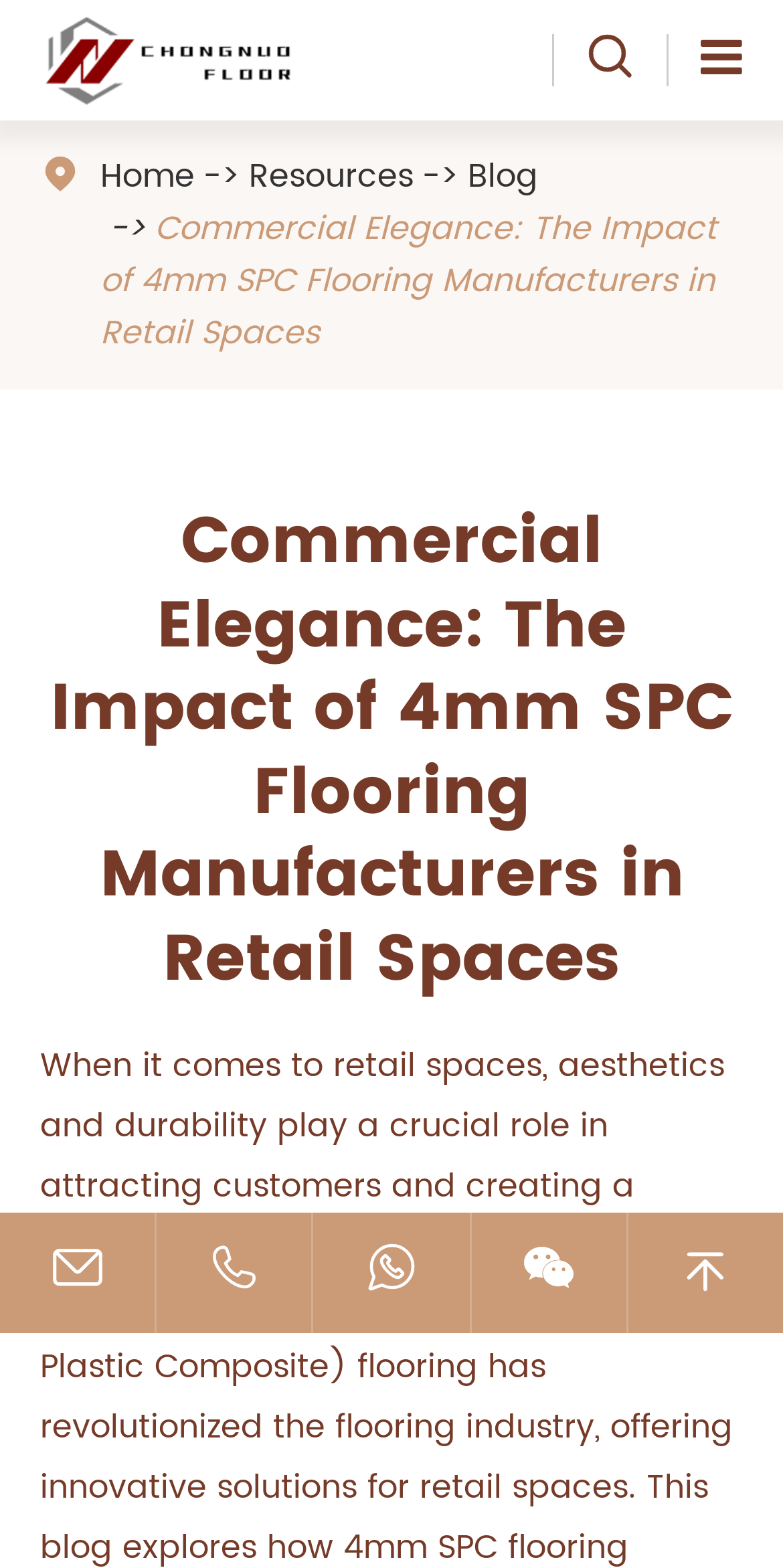Please determine the bounding box coordinates of the area that needs to be clicked to complete this task: 'read the blog'. The coordinates must be four float numbers between 0 and 1, formatted as [left, top, right, bottom].

[0.597, 0.096, 0.687, 0.129]